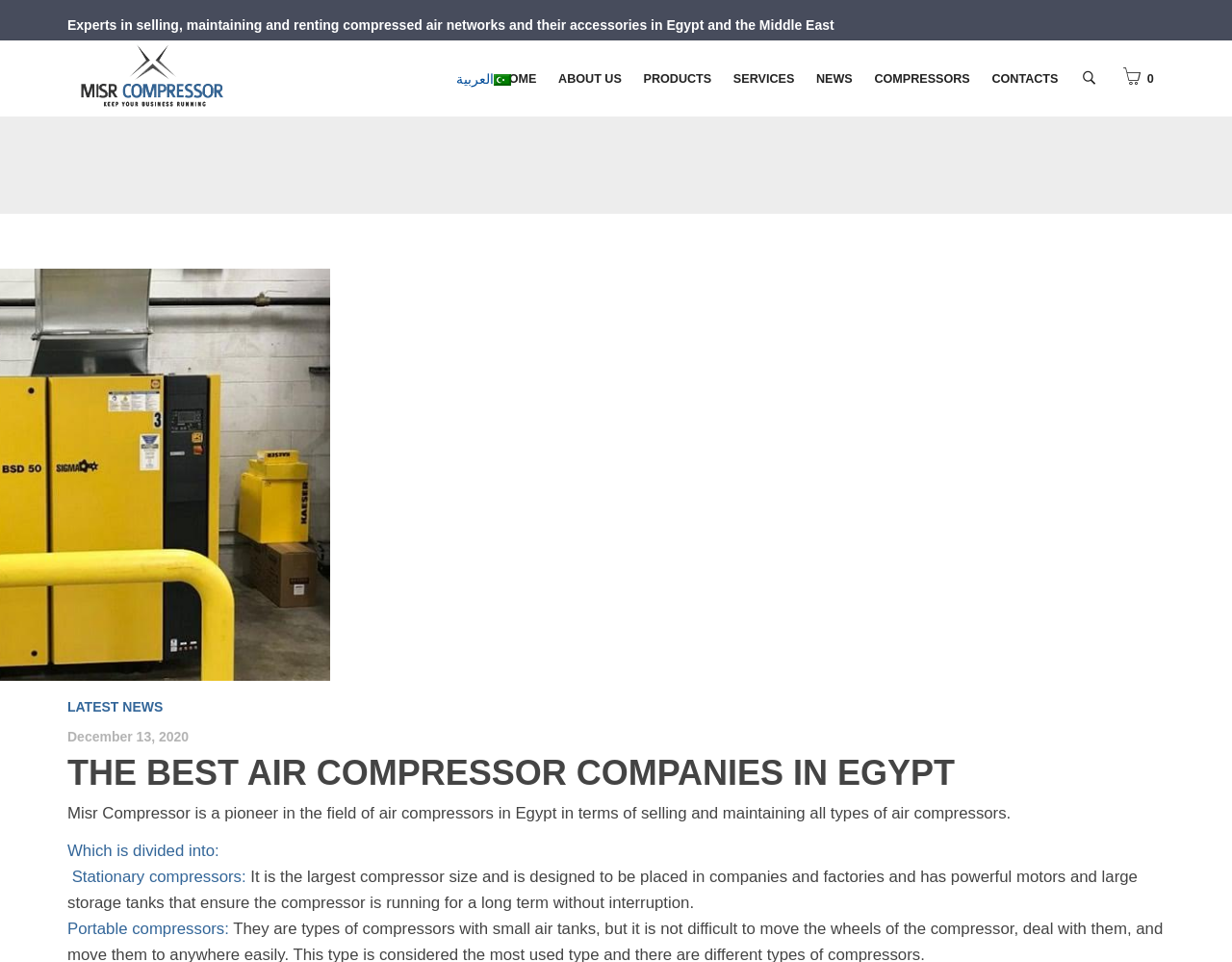Can you give a comprehensive explanation to the question given the content of the image?
What is the language of the webpage?

The webpage appears to be bilingual, with both Arabic and English languages present. This is evident from the link elements with the texts 'العربية' and 'HOME', which suggest that the webpage can be switched between Arabic and English languages.